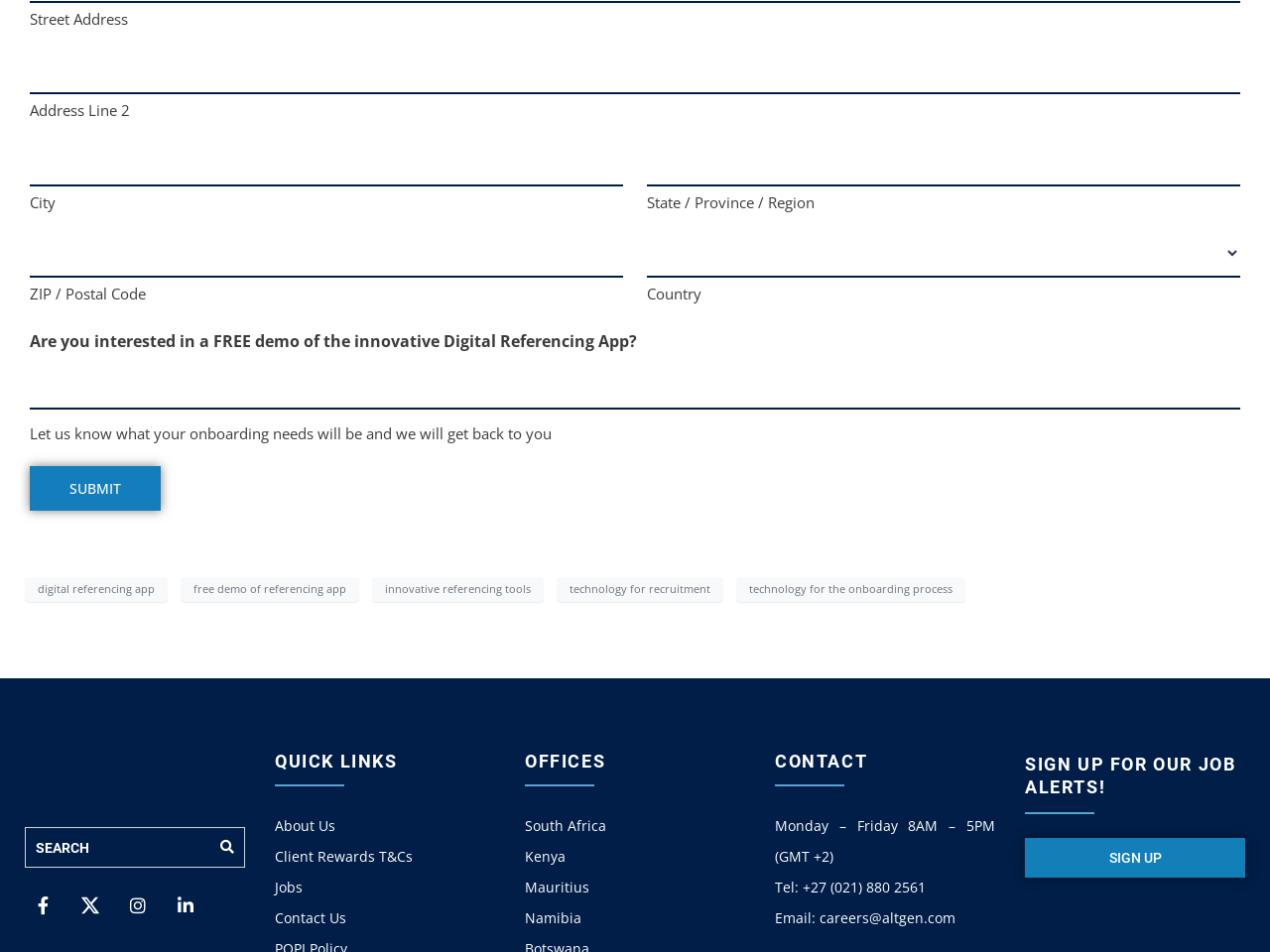Using the provided element description, identify the bounding box coordinates as (top-left x, top-left y, bottom-right x, bottom-right y). Ensure all values are between 0 and 1. Description: name="patient" placeholder="Existing or NEW Patient"

None